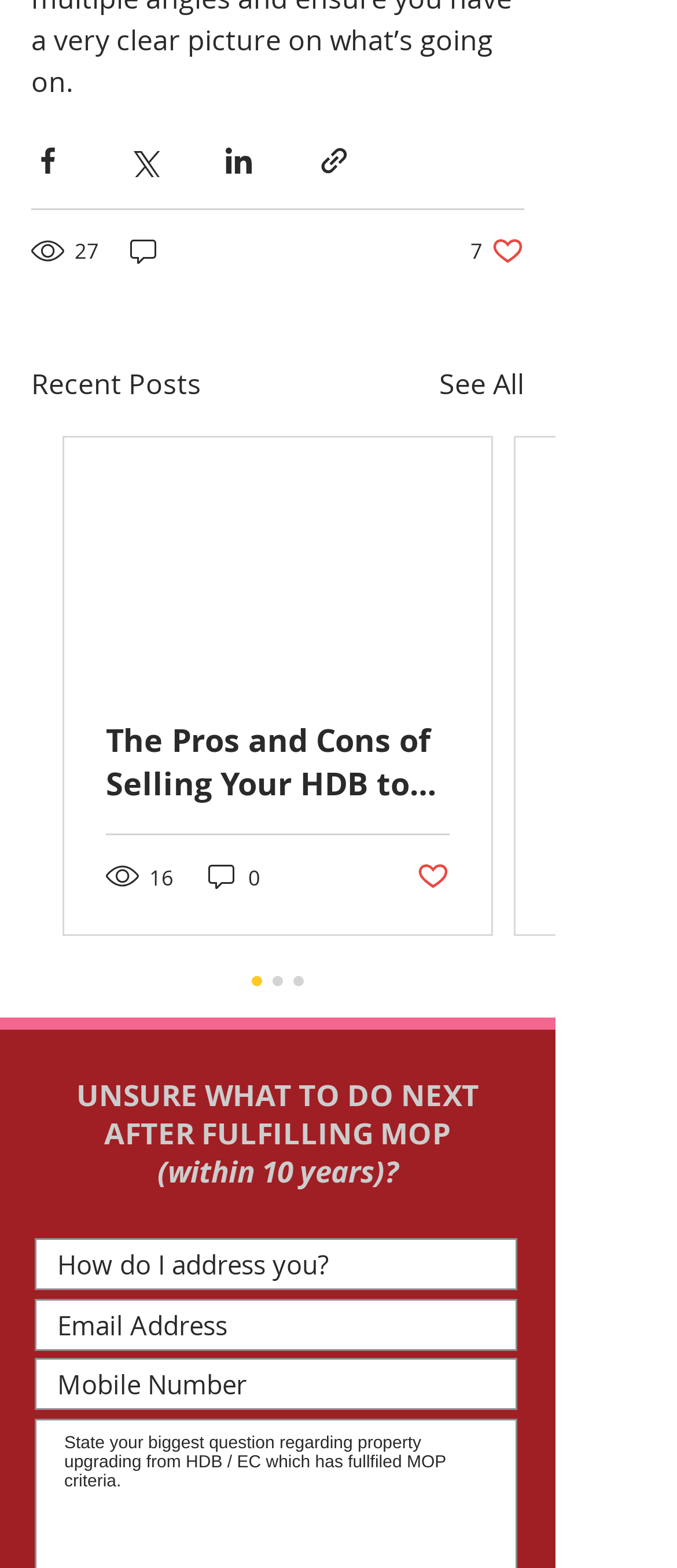Identify and provide the bounding box coordinates of the UI element described: "Post not marked as liked". The coordinates should be formatted as [left, top, right, bottom], with each number being a float between 0 and 1.

[0.615, 0.548, 0.664, 0.57]